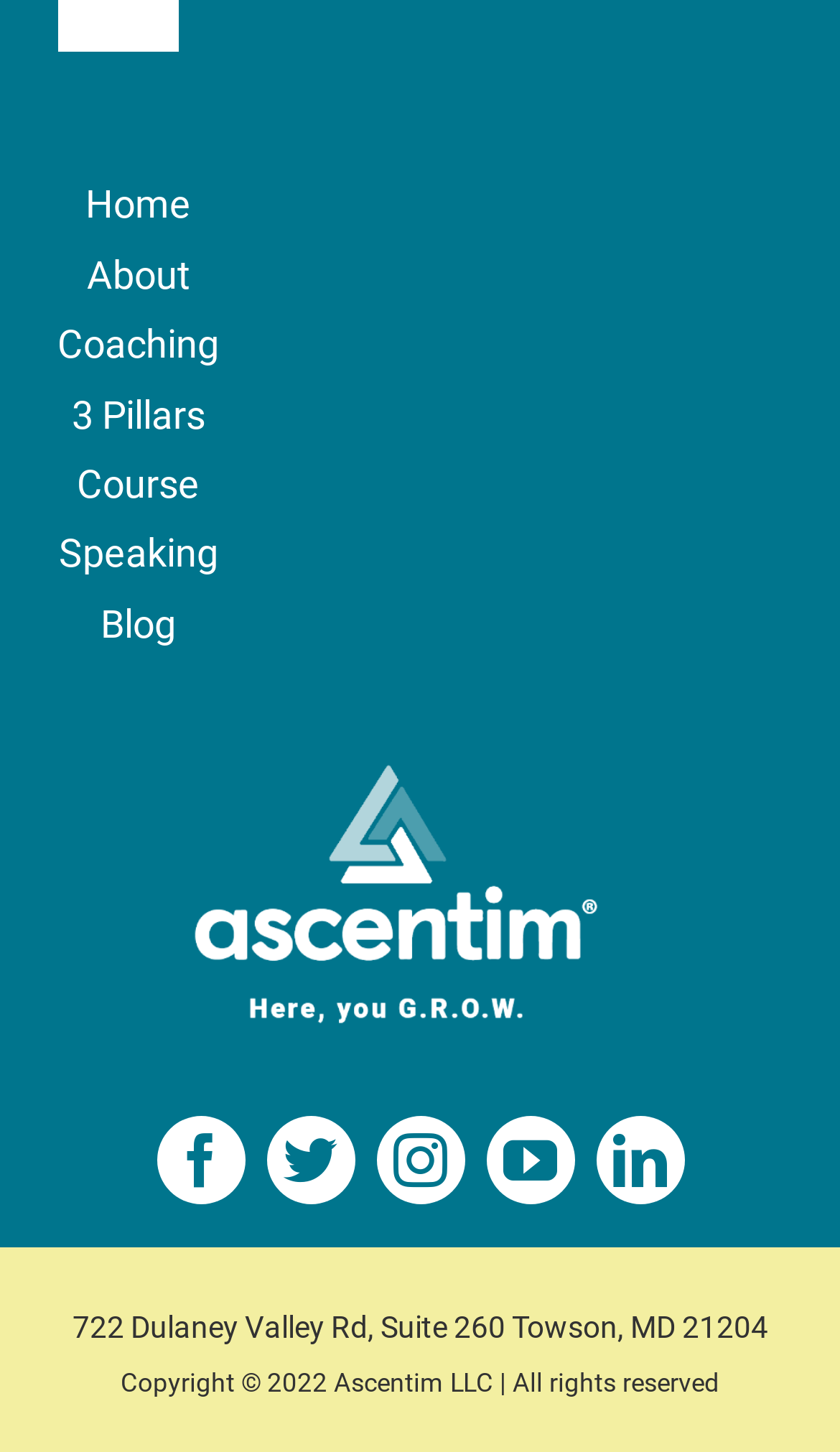Identify the coordinates of the bounding box for the element described below: "Blog". Return the coordinates as four float numbers between 0 and 1: [left, top, right, bottom].

[0.068, 0.406, 0.261, 0.454]